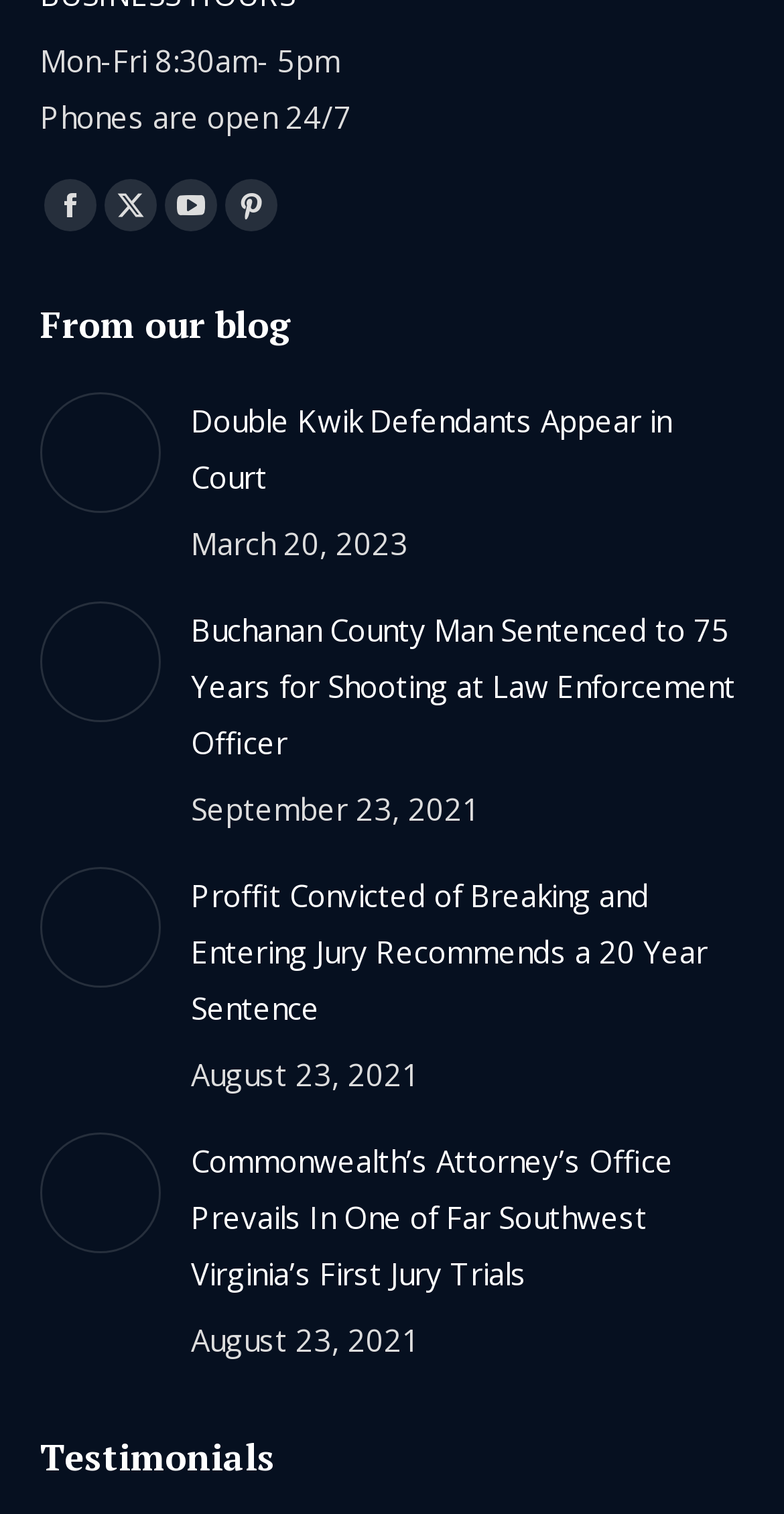Identify the bounding box of the UI element described as follows: "aria-label="Post image"". Provide the coordinates as four float numbers in the range of 0 to 1 [left, top, right, bottom].

[0.051, 0.259, 0.205, 0.339]